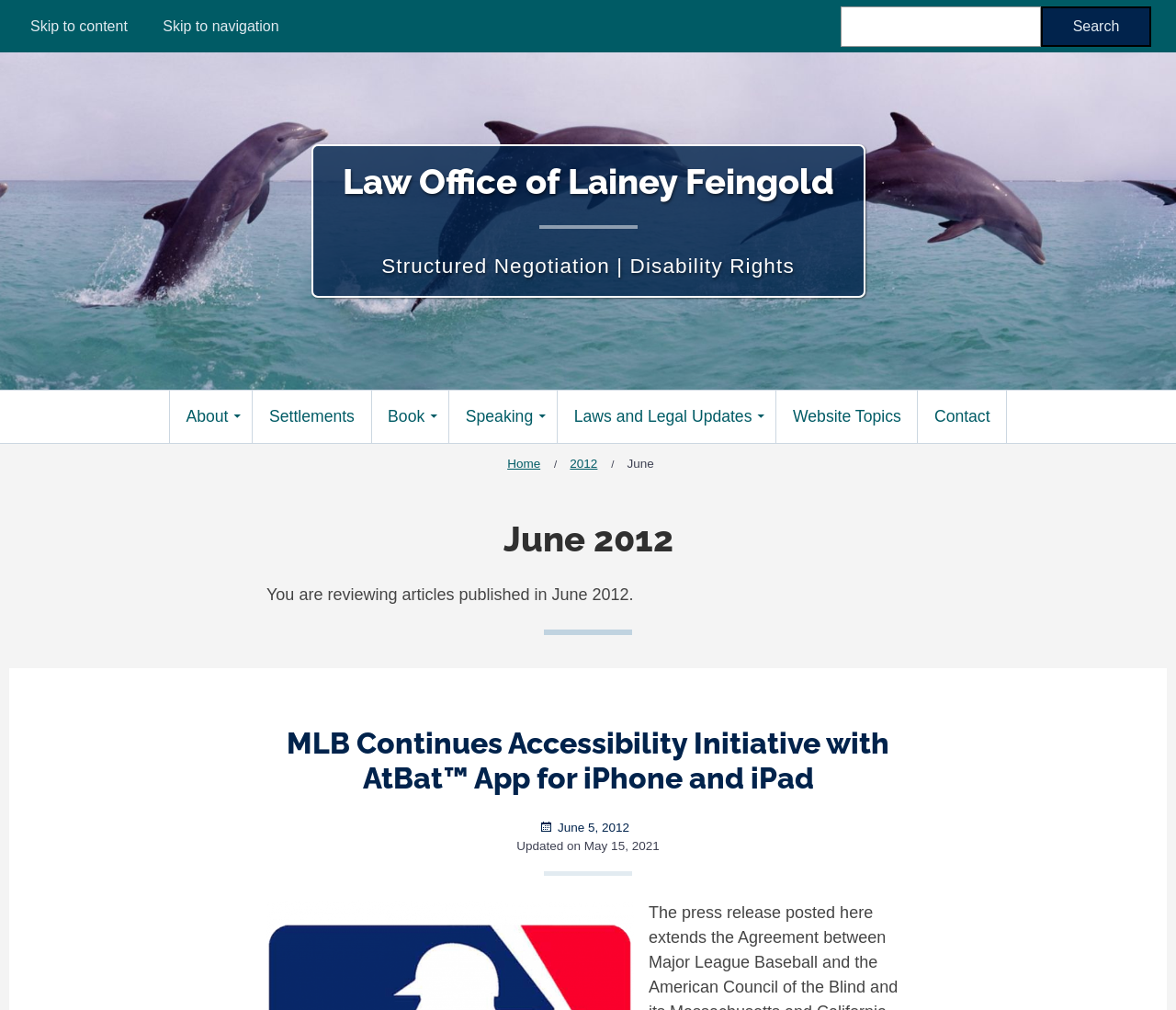Determine the bounding box coordinates (top-left x, top-left y, bottom-right x, bottom-right y) of the UI element described in the following text: Website Topics

[0.661, 0.387, 0.78, 0.438]